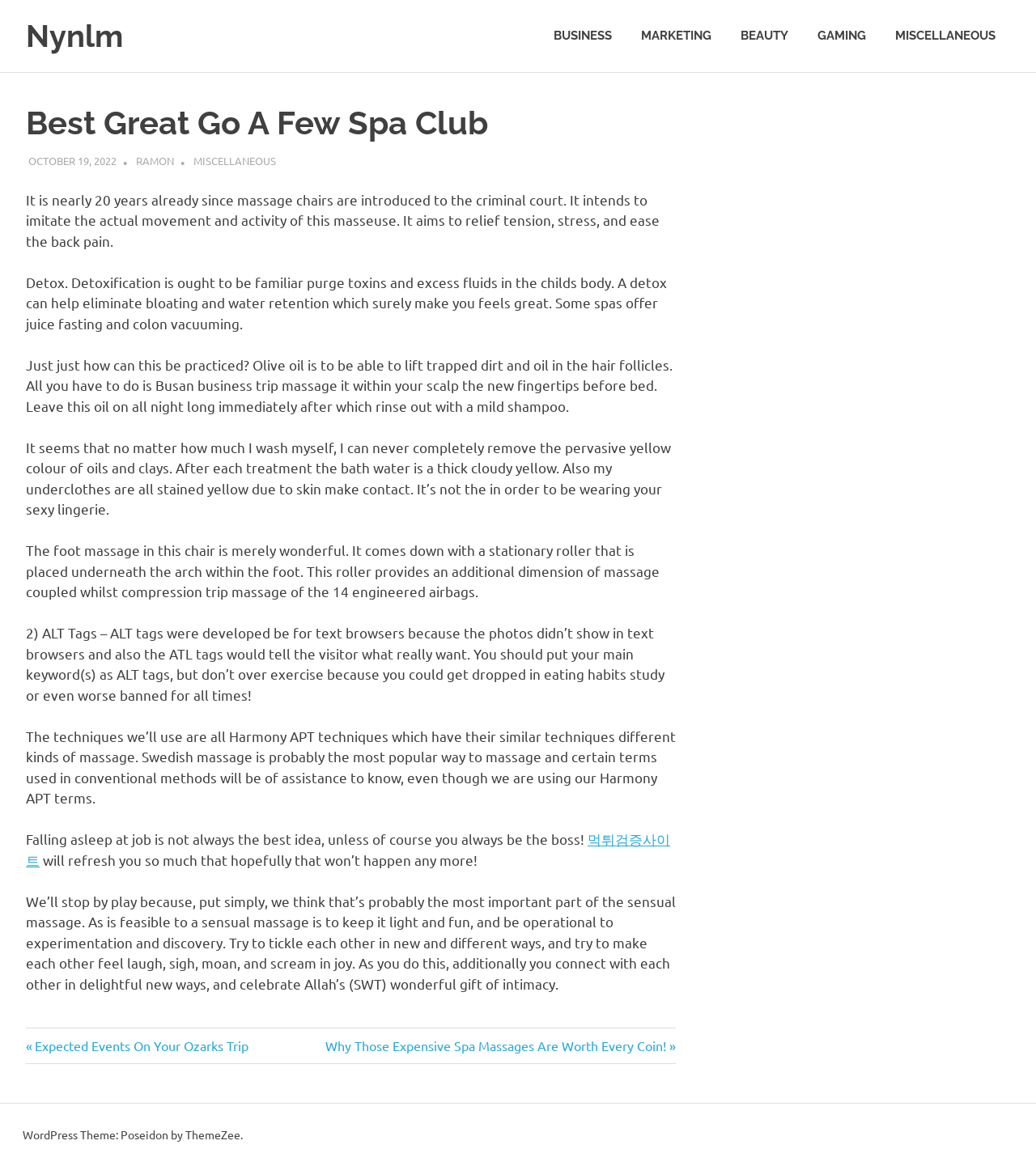Answer the question with a brief word or phrase:
What is the category of the article?

MISCELLANEOUS